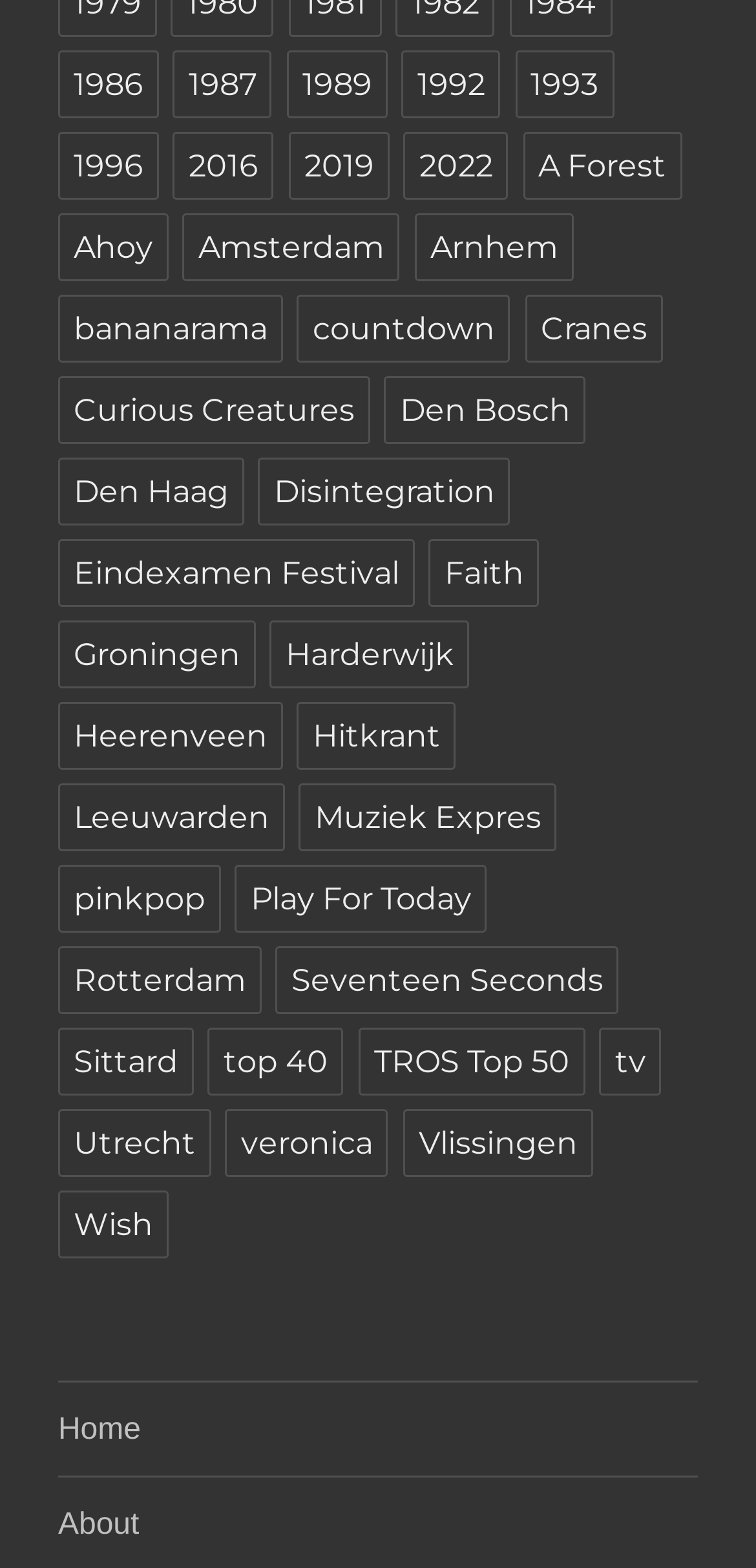Provide the bounding box coordinates of the UI element this sentence describes: "Play For Today".

[0.311, 0.552, 0.645, 0.595]